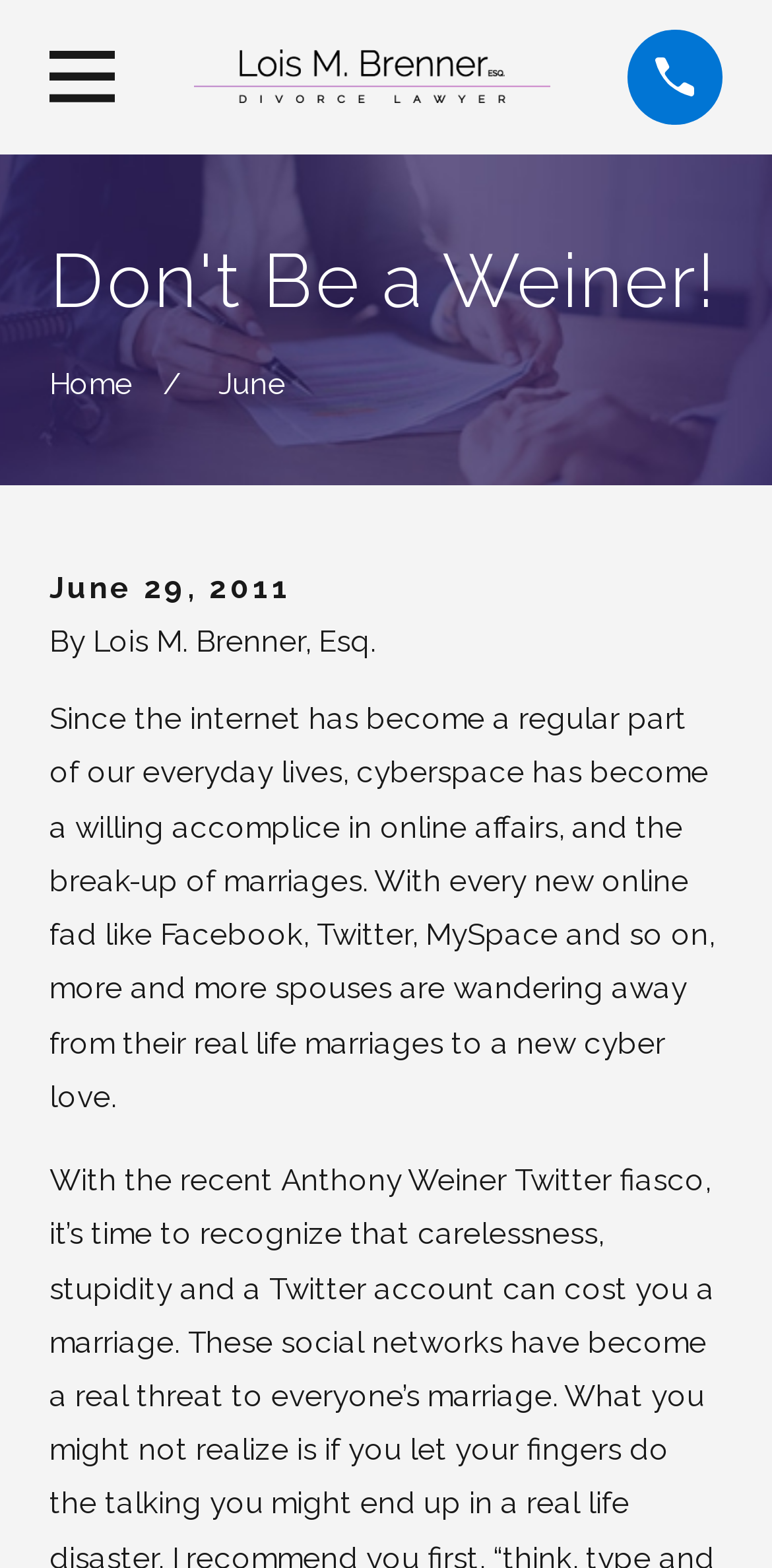Give the bounding box coordinates for the element described as: "June".

[0.283, 0.234, 0.37, 0.257]